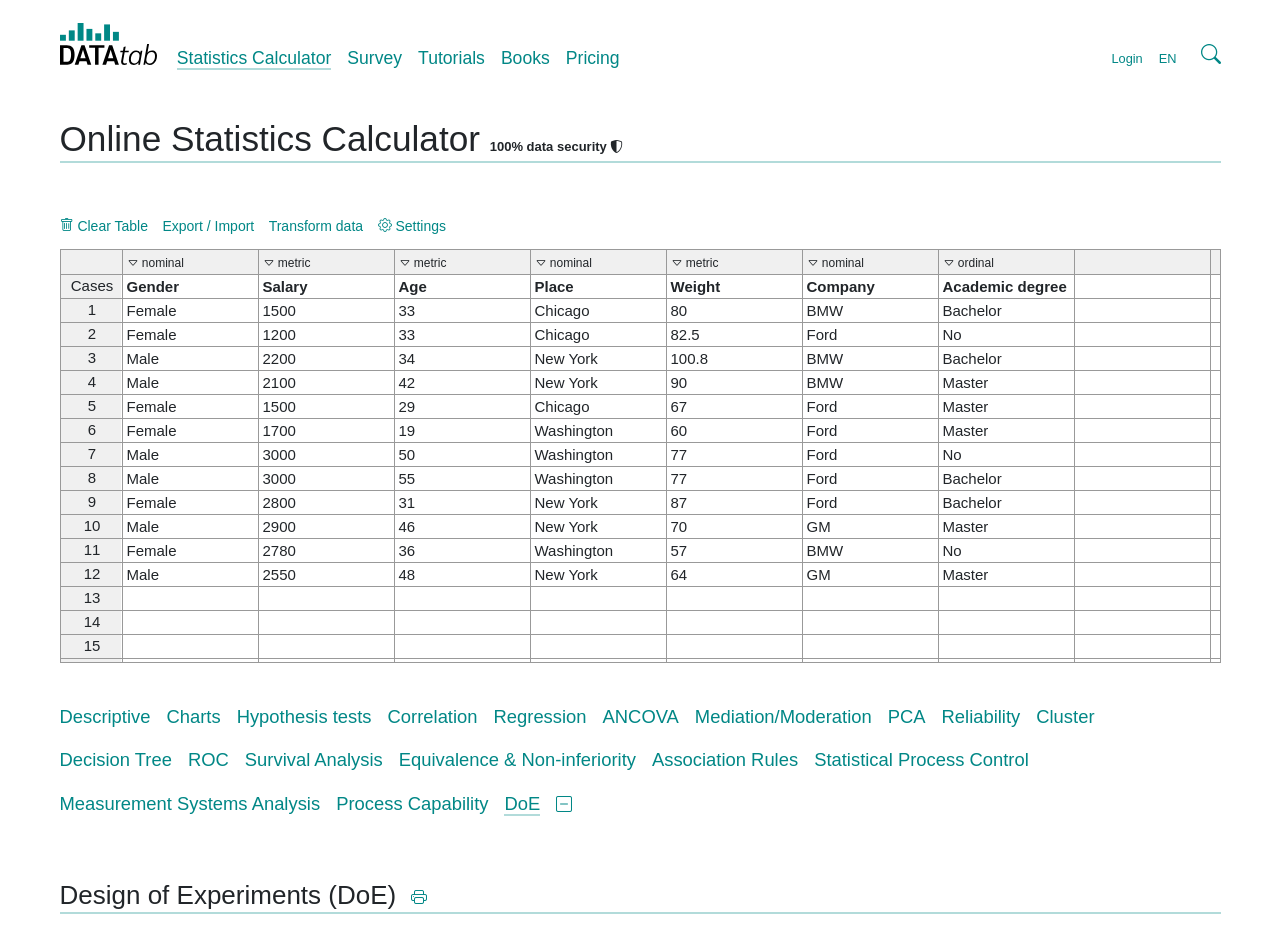Determine the bounding box coordinates of the clickable region to carry out the instruction: "Click the 'Transform data' button".

[0.21, 0.226, 0.291, 0.257]